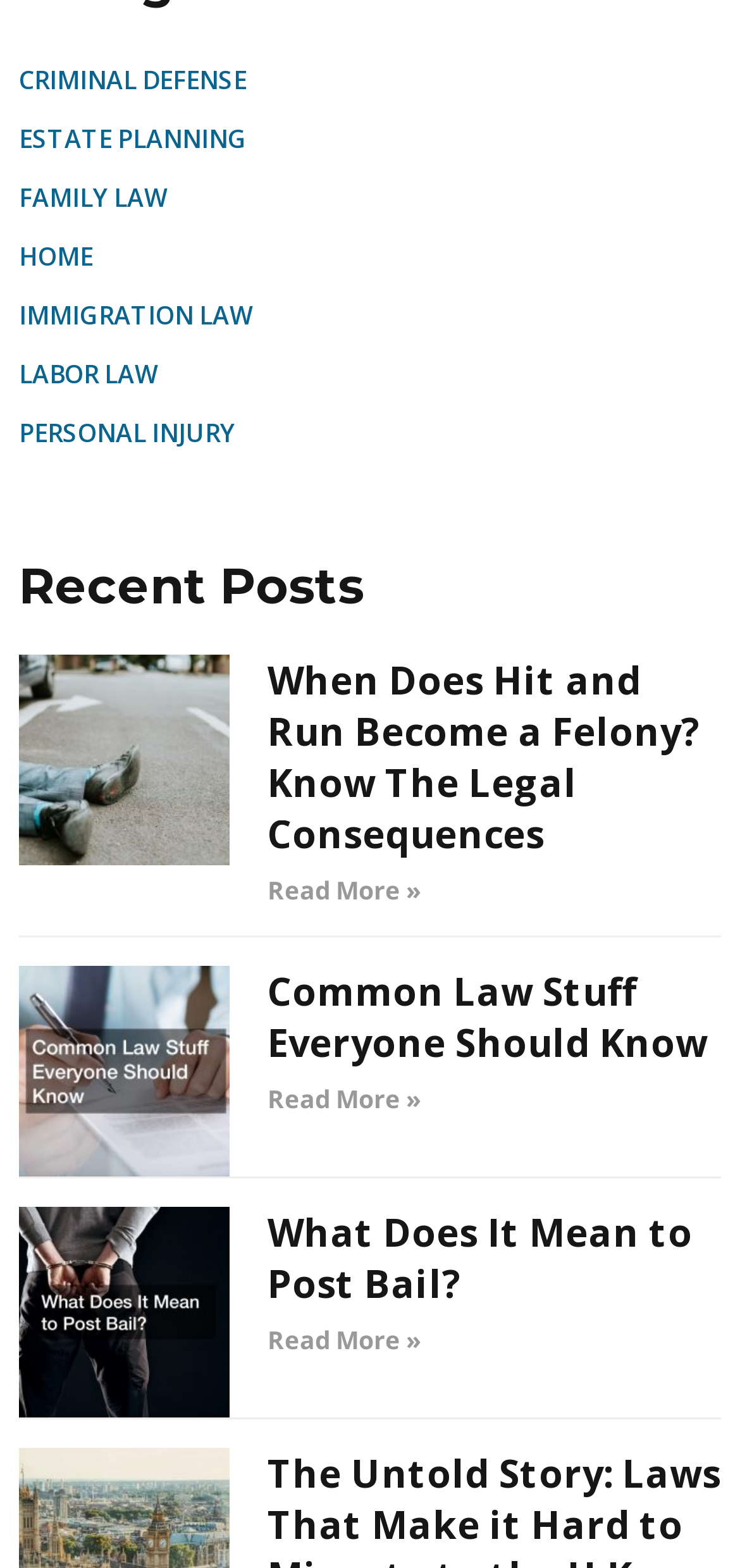Based on the image, provide a detailed and complete answer to the question: 
What is the title of the first article?

I looked at the first article section and found the heading 'When Does Hit and Run Become a Felony? Know The Legal Consequences'. This is the title of the first article.